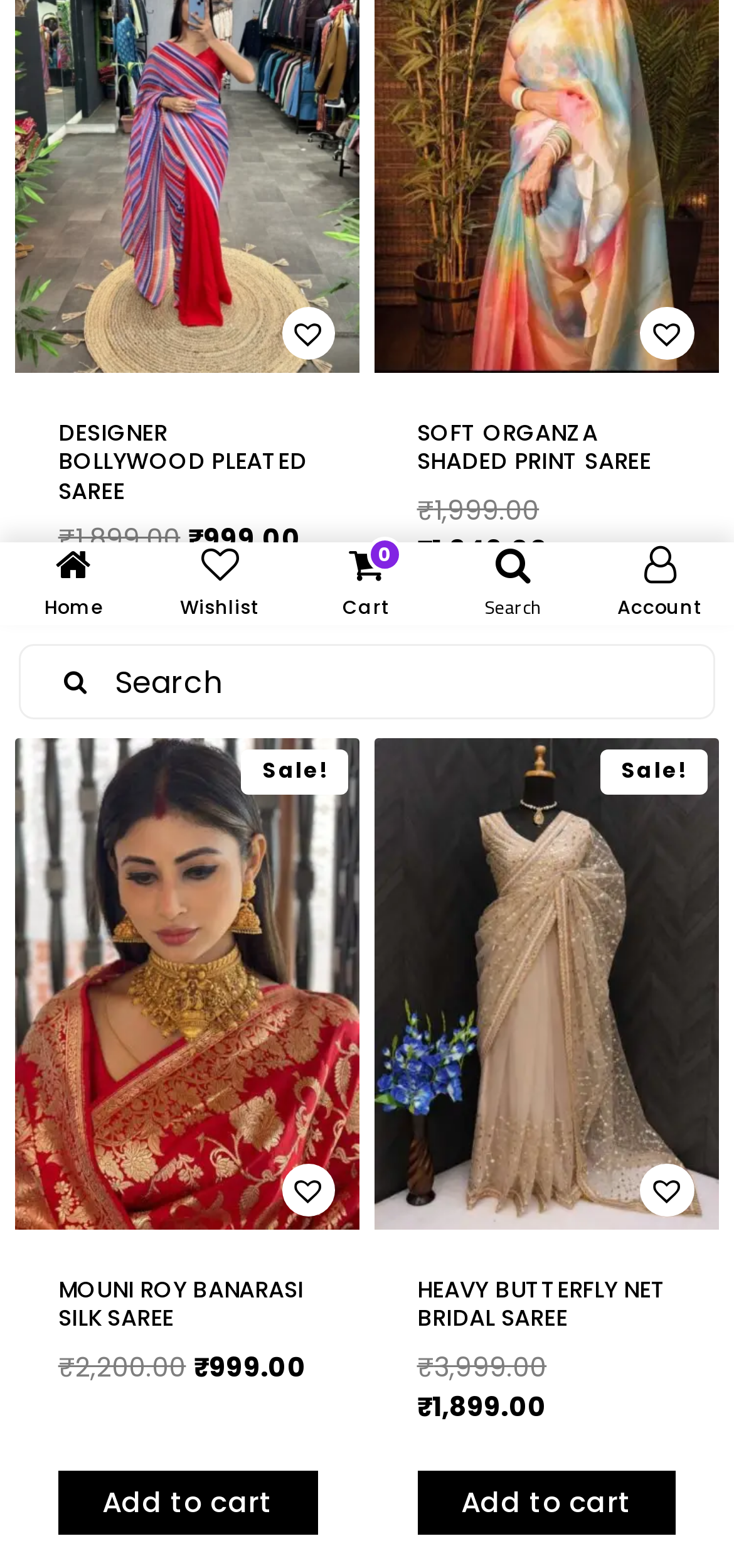Identify the bounding box of the HTML element described here: "title="The Casualty Actuarial Society Roundtable"". Provide the coordinates as four float numbers between 0 and 1: [left, top, right, bottom].

None